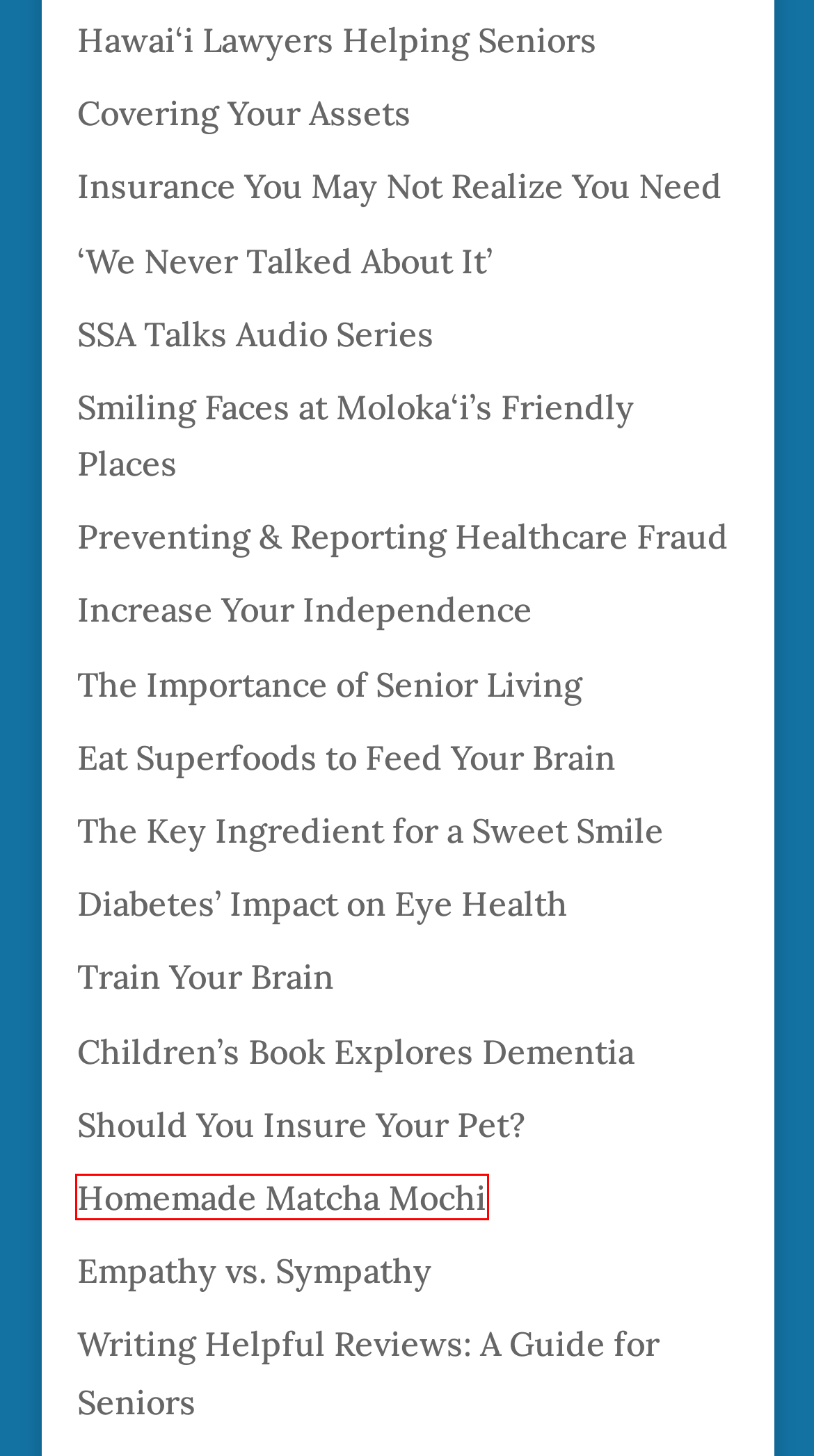Please examine the screenshot provided, which contains a red bounding box around a UI element. Select the webpage description that most accurately describes the new page displayed after clicking the highlighted element. Here are the candidates:
A. Empathy vs. Sympathy - Generations Magazine
B. Train Your Brain - Generations Magazine
C. Homemade Matcha Mochi - Generations Magazine
D. Children’s Book Explores Dementia - Generations Magazine
E. Preventing & Reporting Healthcare Fraud - Generations Magazine
F. Should You Insure Your Pet? - Generations Magazine
G. Covering Your Assets - Generations Magazine
H. SSA Talks Audio Series - Generations Magazine

C